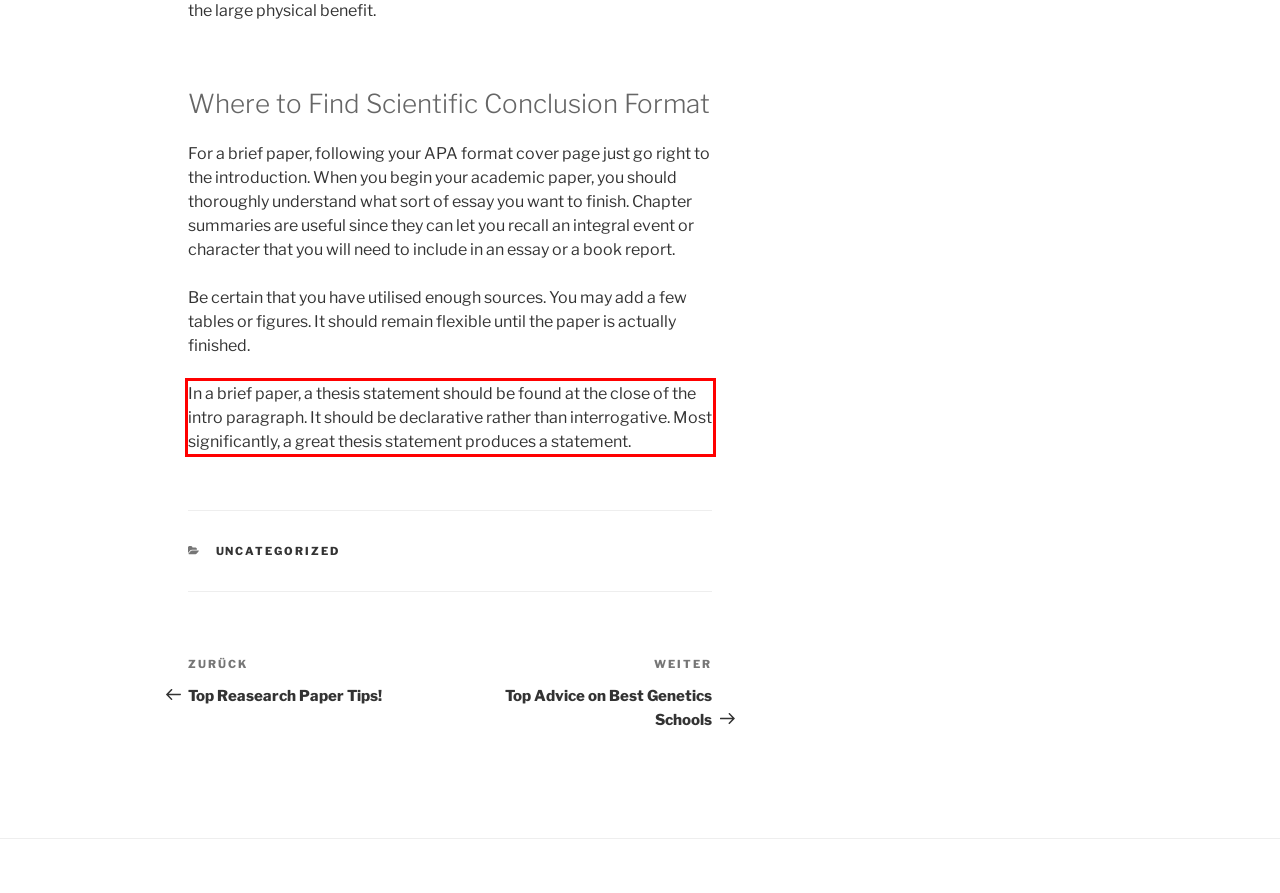Please use OCR to extract the text content from the red bounding box in the provided webpage screenshot.

In a brief paper, a thesis statement should be found at the close of the intro paragraph. It should be declarative rather than interrogative. Most significantly, a great thesis statement produces a statement.